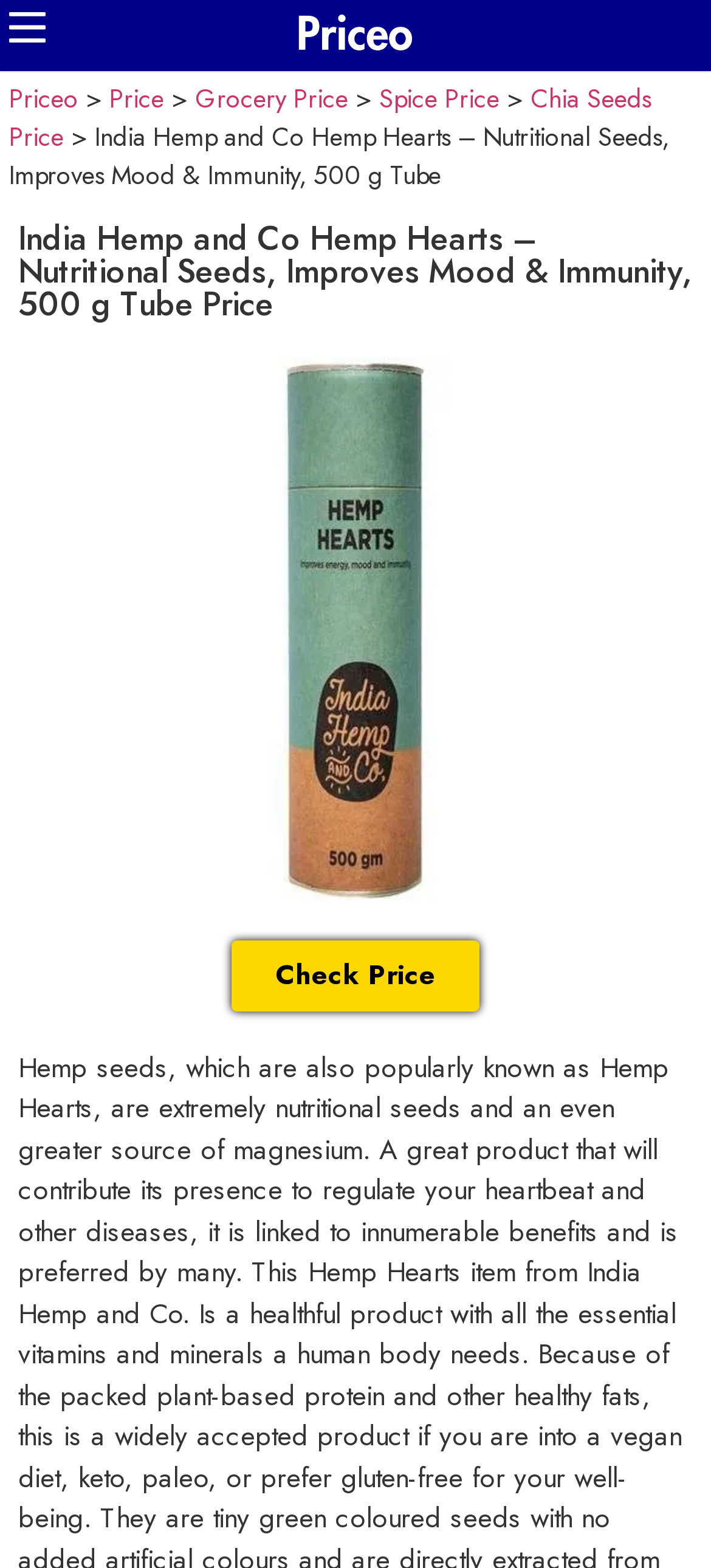Provide a short answer using a single word or phrase for the following question: 
What is the product name?

India Hemp and Co Hemp Hearts